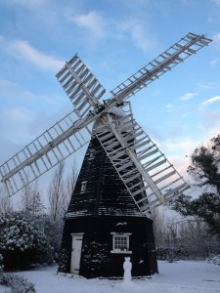What is the condition of the windmill's sails?
Could you please answer the question thoroughly and with as much detail as possible?

The caption describes the windmill's sails as 'captured mid-motion as they catch the breeze', which suggests that the sails are in a state of motion, specifically mid-motion.